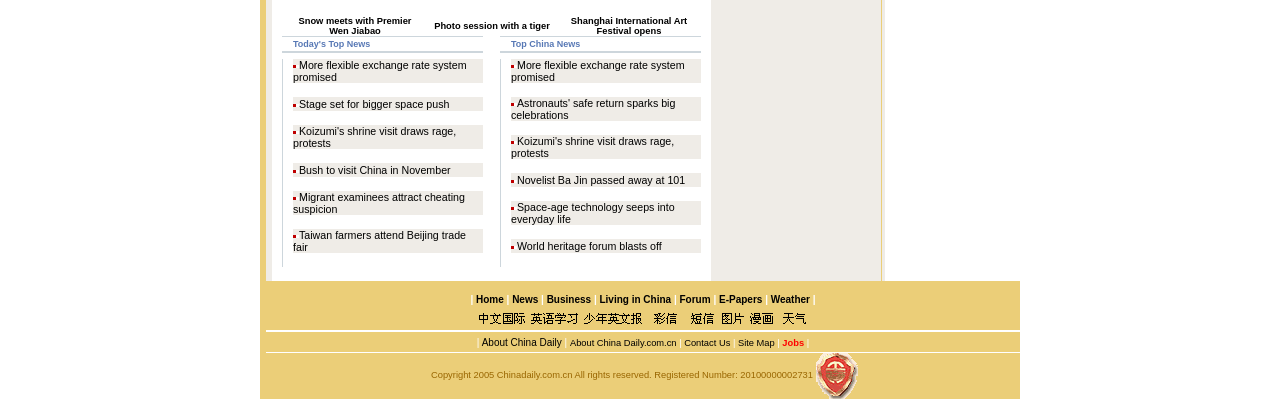Find the bounding box coordinates for the area that should be clicked to accomplish the instruction: "Read more about Koizumi's shrine visit".

[0.229, 0.313, 0.356, 0.373]